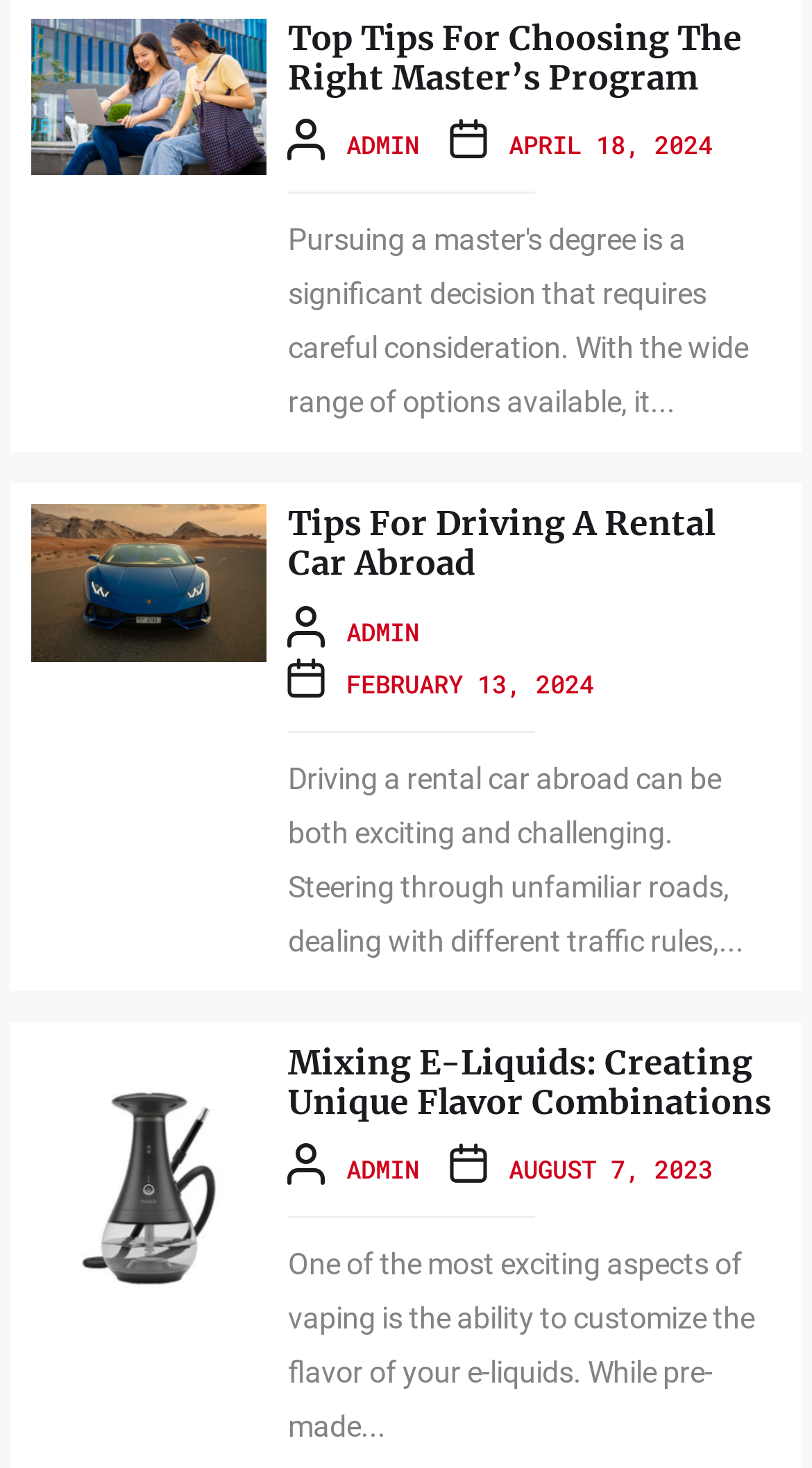Locate the bounding box coordinates of the area you need to click to fulfill this instruction: 'View article posted by ADMIN on AUGUST 7, 2023'. The coordinates must be in the form of four float numbers ranging from 0 to 1: [left, top, right, bottom].

[0.626, 0.784, 0.878, 0.807]